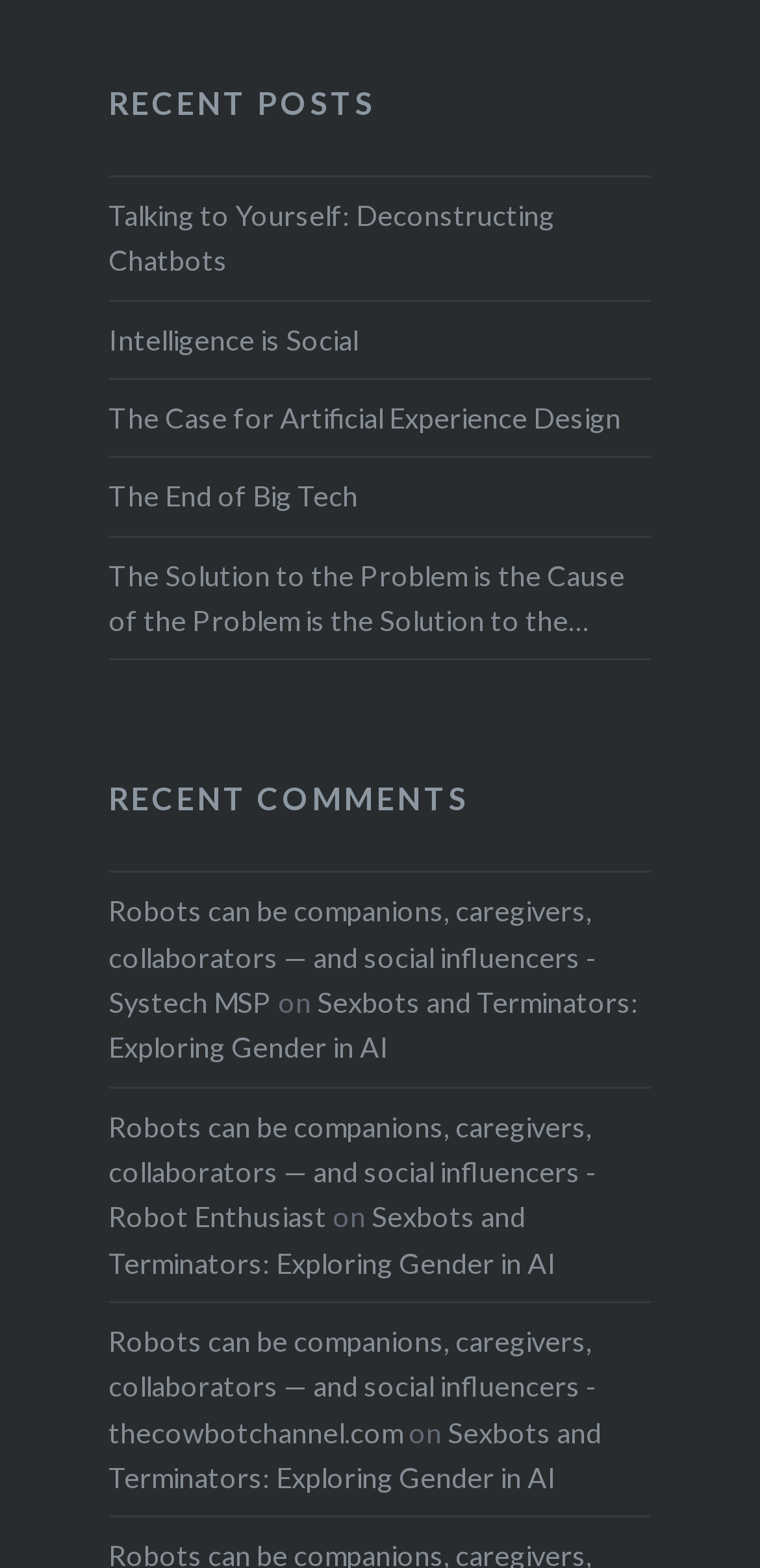What is the category of the first post? Based on the image, give a response in one word or a short phrase.

Recent Posts